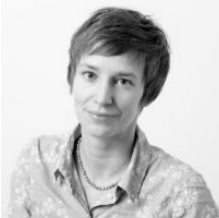Please provide a brief answer to the following inquiry using a single word or phrase:
Where is EU-OSHA located?

Bilbao